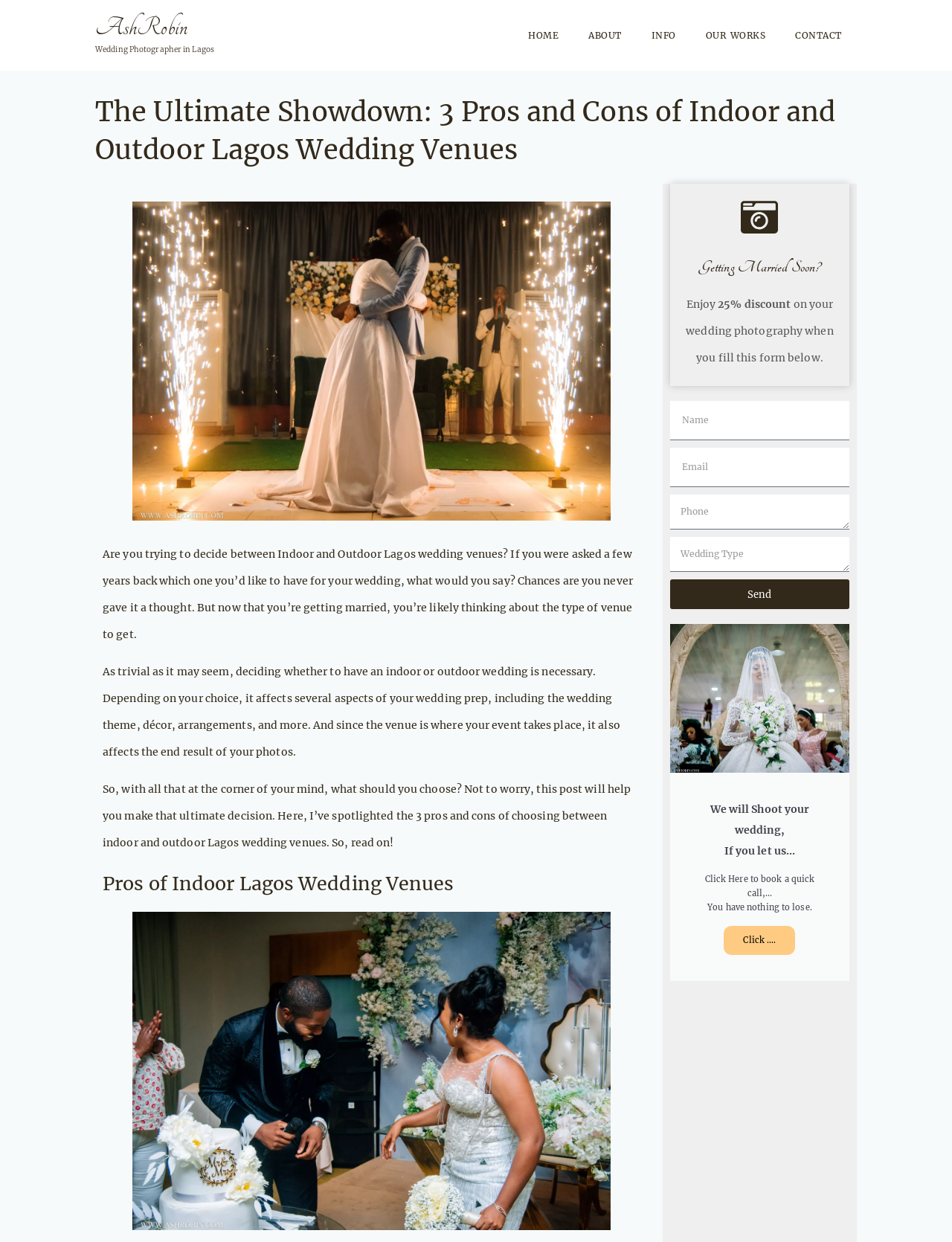Please answer the following question using a single word or phrase: What is the text above the image of indoor and outdoor Lagos wedding venues?

Are you trying to decide between Indoor and Outdoor Lagos wedding venues?